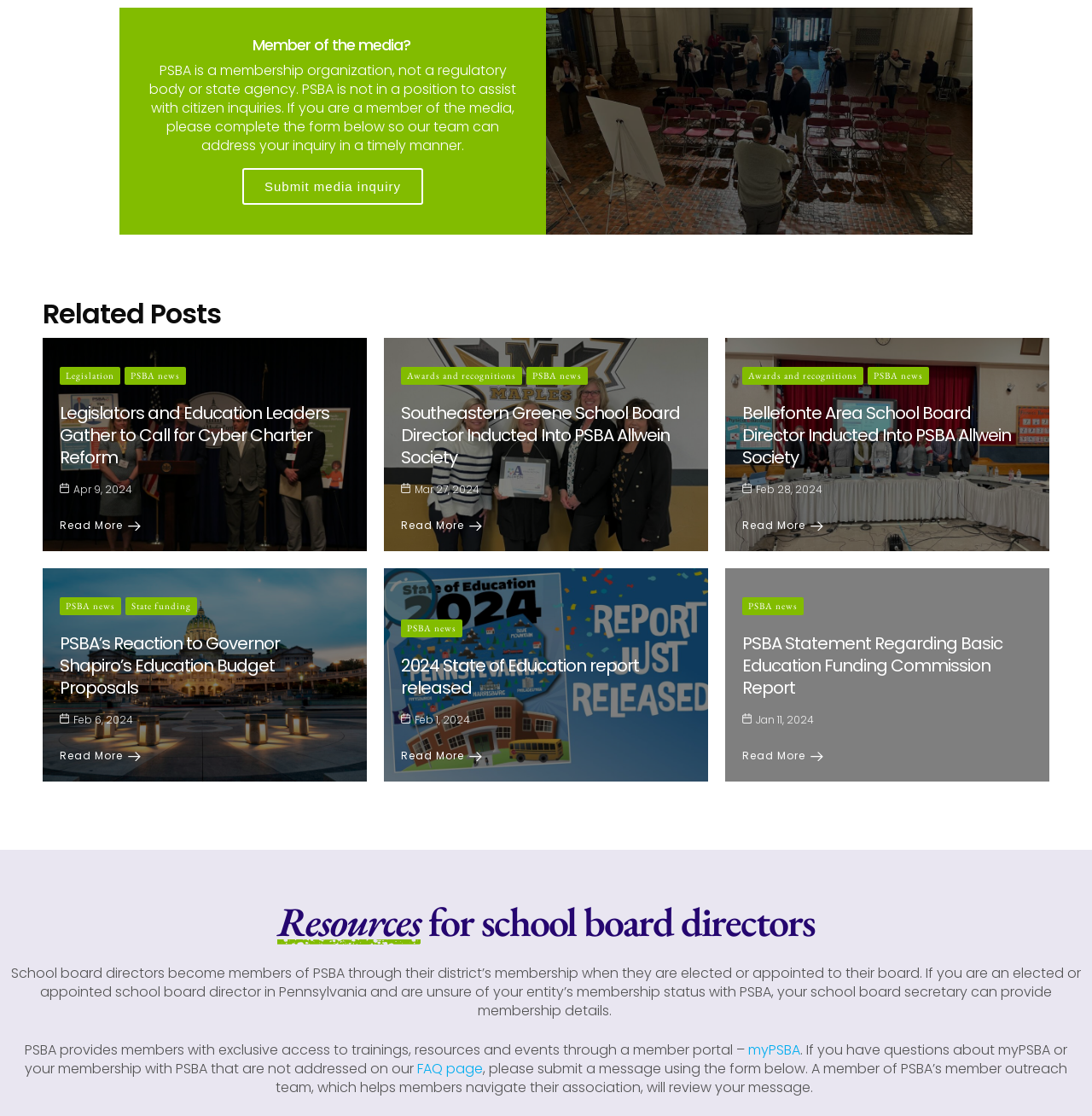Ascertain the bounding box coordinates for the UI element detailed here: "Legislation". The coordinates should be provided as [left, top, right, bottom] with each value being a float between 0 and 1.

[0.055, 0.329, 0.11, 0.345]